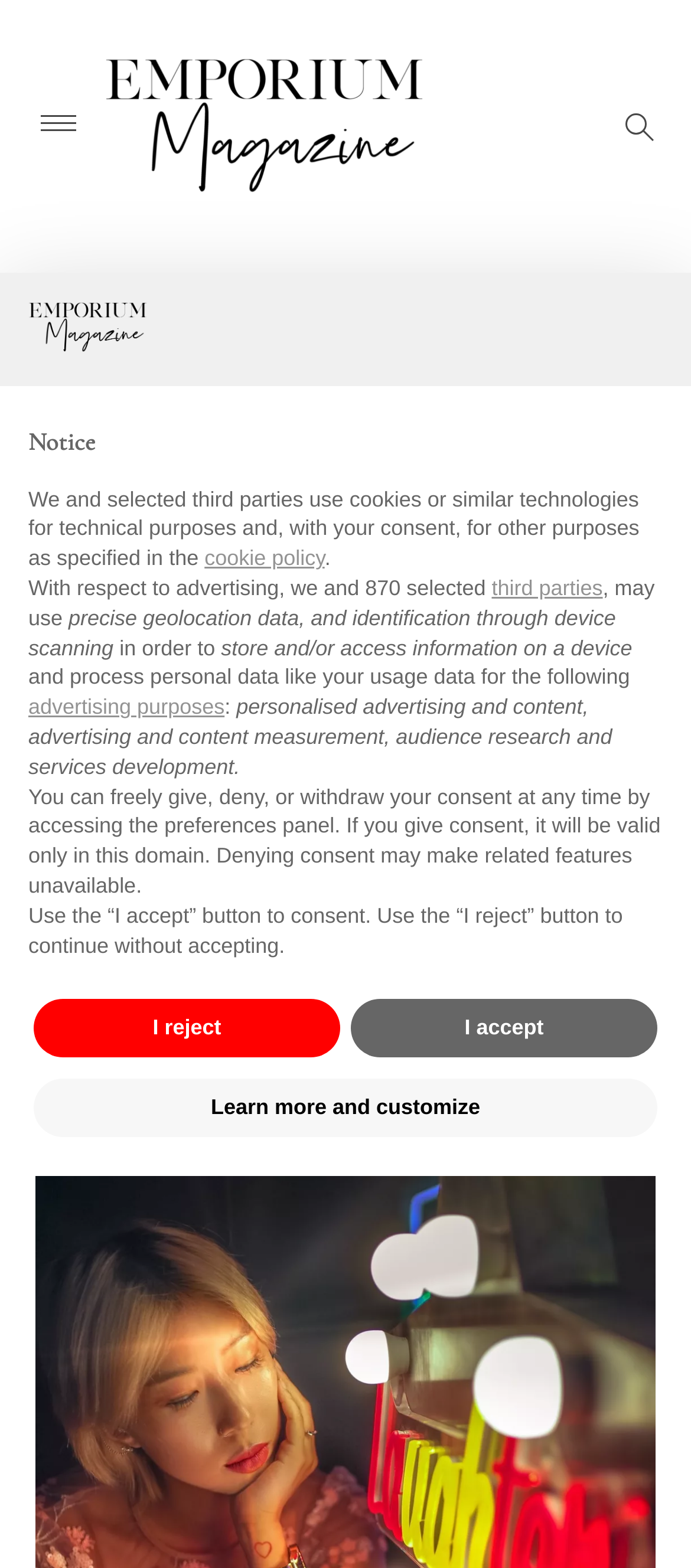Explain the webpage's design and content in an elaborate manner.

The webpage is about The Hari Hong Kong Urban Hotel, an elegant retreat and luxurious home in Hong Kong. At the top, there is a primary menu with a button and a link to Emporium-Magazine, accompanied by an image. To the right of the primary menu, there is a search form button.

Below the primary menu, there is a header section with several links to different destinations, including Emporium Magazine, Emporium-Voyage, Latest, and Luxury Hotels & Experiences Hong Kong. There is also a link to a specific date, February 16, 2022.

The main content of the webpage is an article with a heading "The Hari Hong Kong Urban Hotel" and a byline "BY Riaan Kleynhans". The article has a reading time of 2 minutes. There is a "Continue Reading" button at the bottom of the article, as well as links to previous and next articles.

On the top-right corner of the webpage, there is a notice alert dialog with a logo and a heading "Notice". The notice is about the use of cookies and similar technologies for technical purposes and other purposes specified in the cookie policy. There are buttons to learn more and customize, as well as to accept or reject the use of cookies.